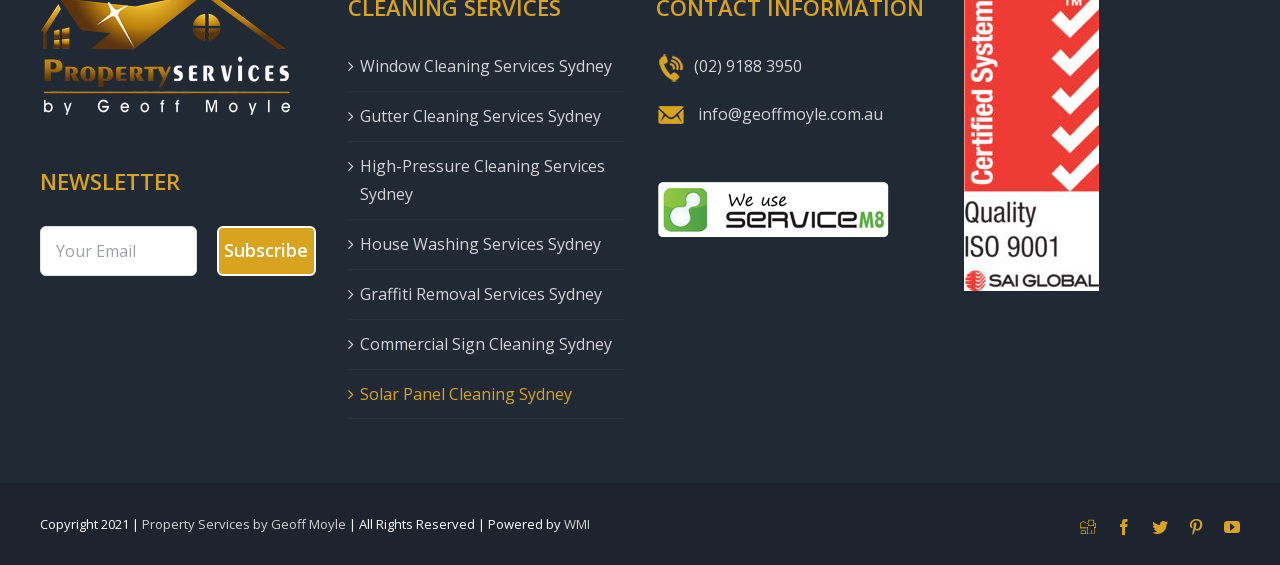Please identify the bounding box coordinates of the area that needs to be clicked to fulfill the following instruction: "View Property Services by Geoff Moyle."

[0.111, 0.911, 0.27, 0.943]